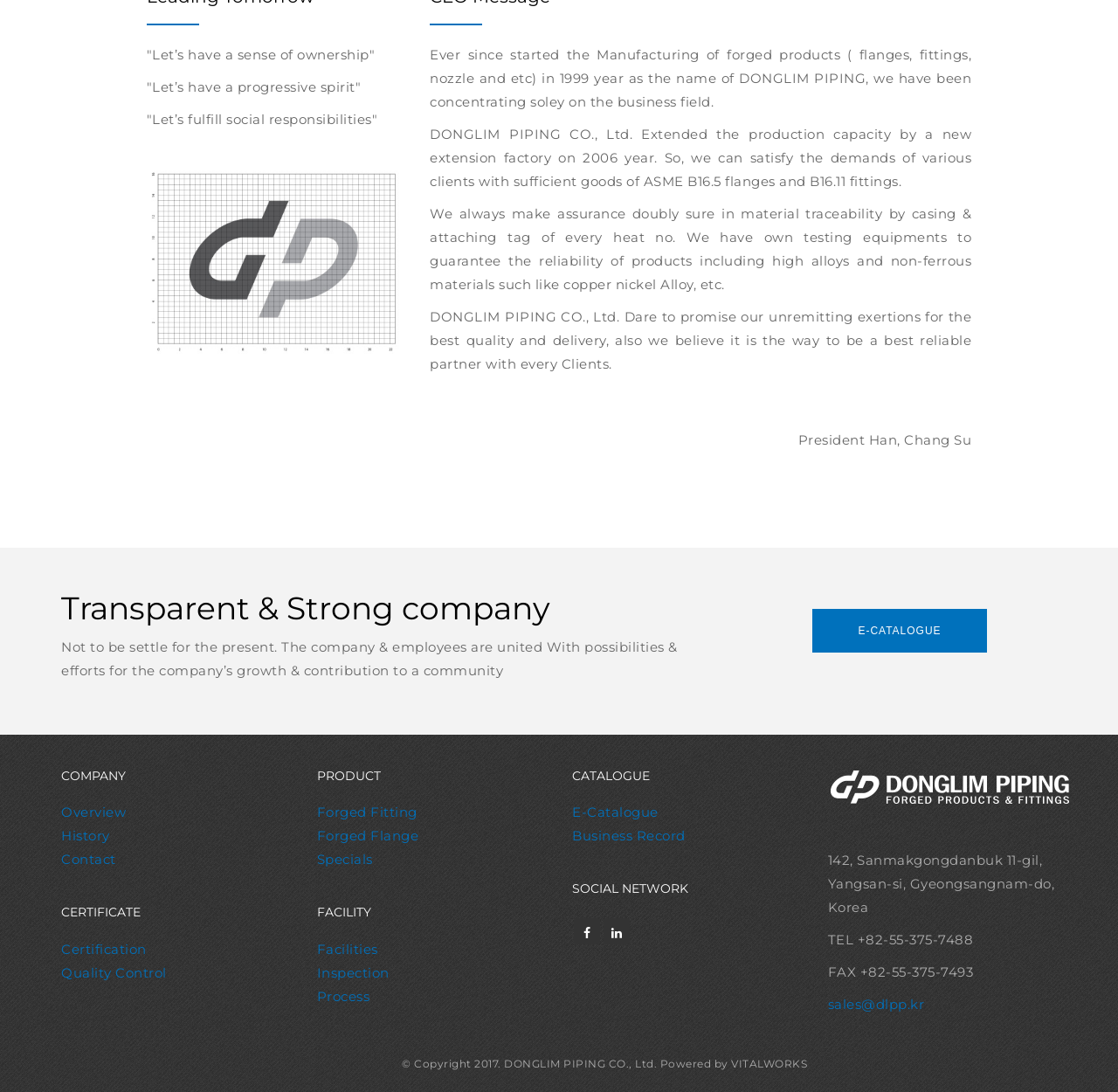What is the purpose of the company?
Refer to the image and provide a one-word or short phrase answer.

Manufacturing of forged products